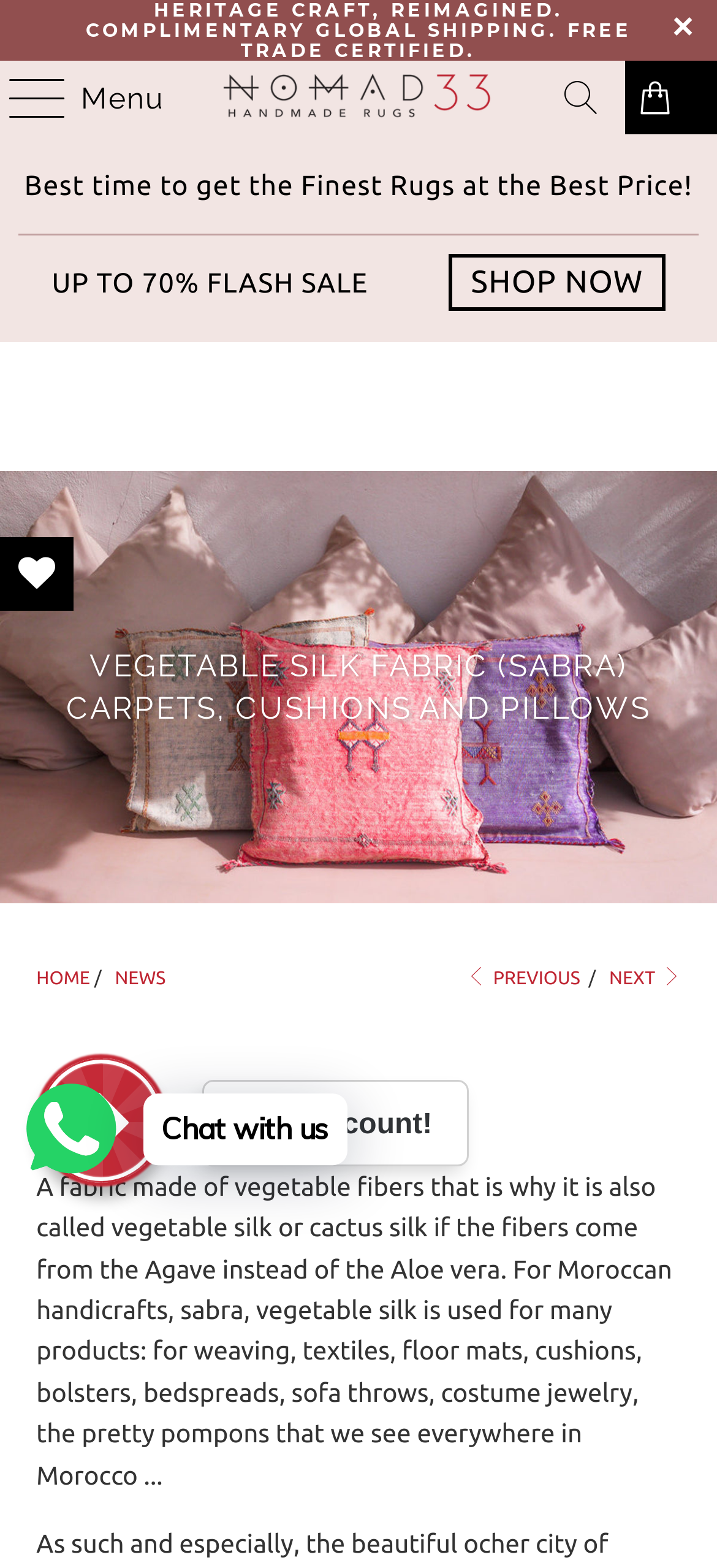Based on the image, give a detailed response to the question: What is the purpose of the 'Chat with us' button?

The 'Chat with us' button is likely intended for customers to initiate a conversation with the website's support team, possibly to ask questions or request assistance with their orders or products.